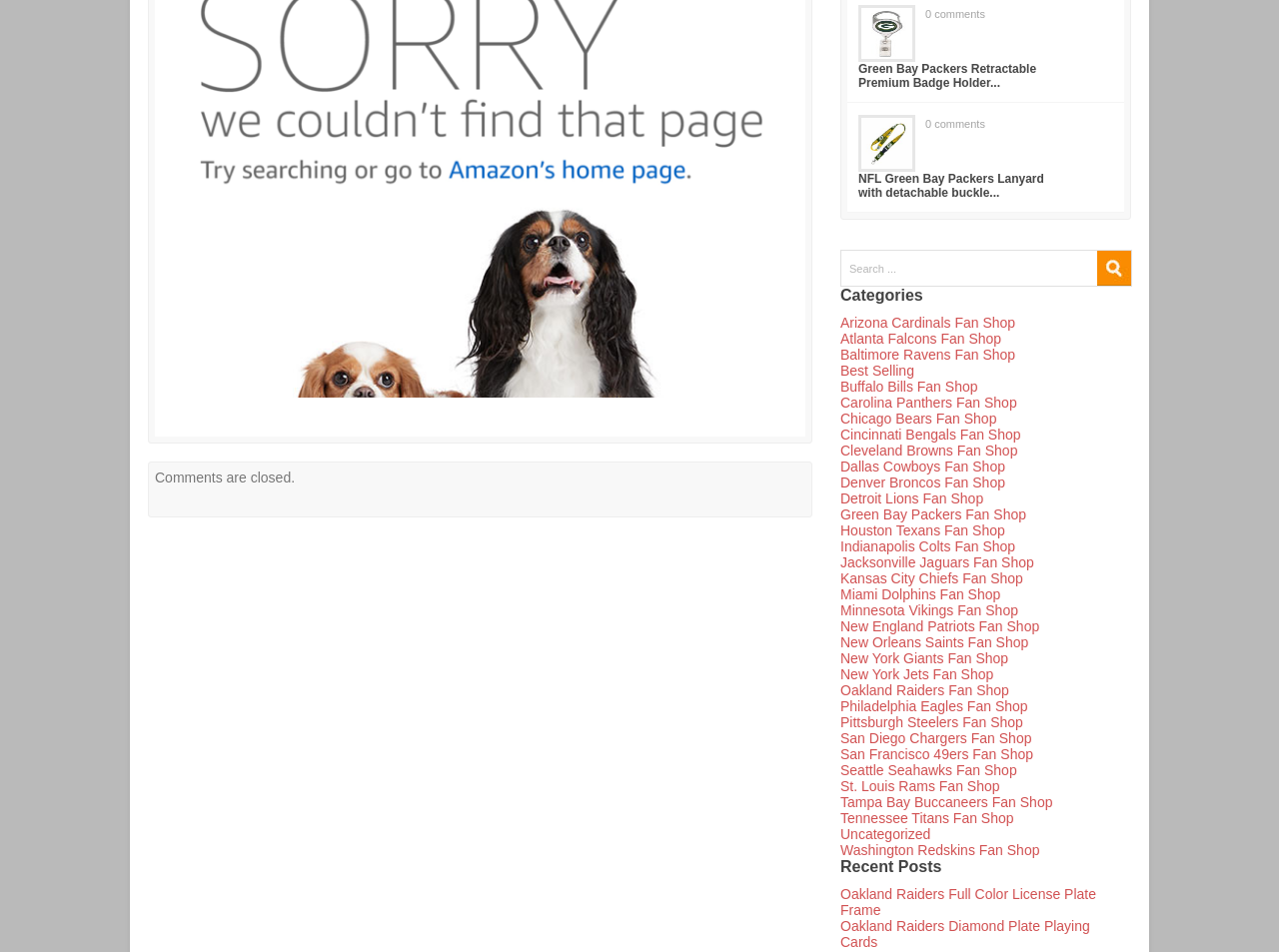Please provide a brief answer to the question using only one word or phrase: 
Is there a search function on this webpage?

Yes